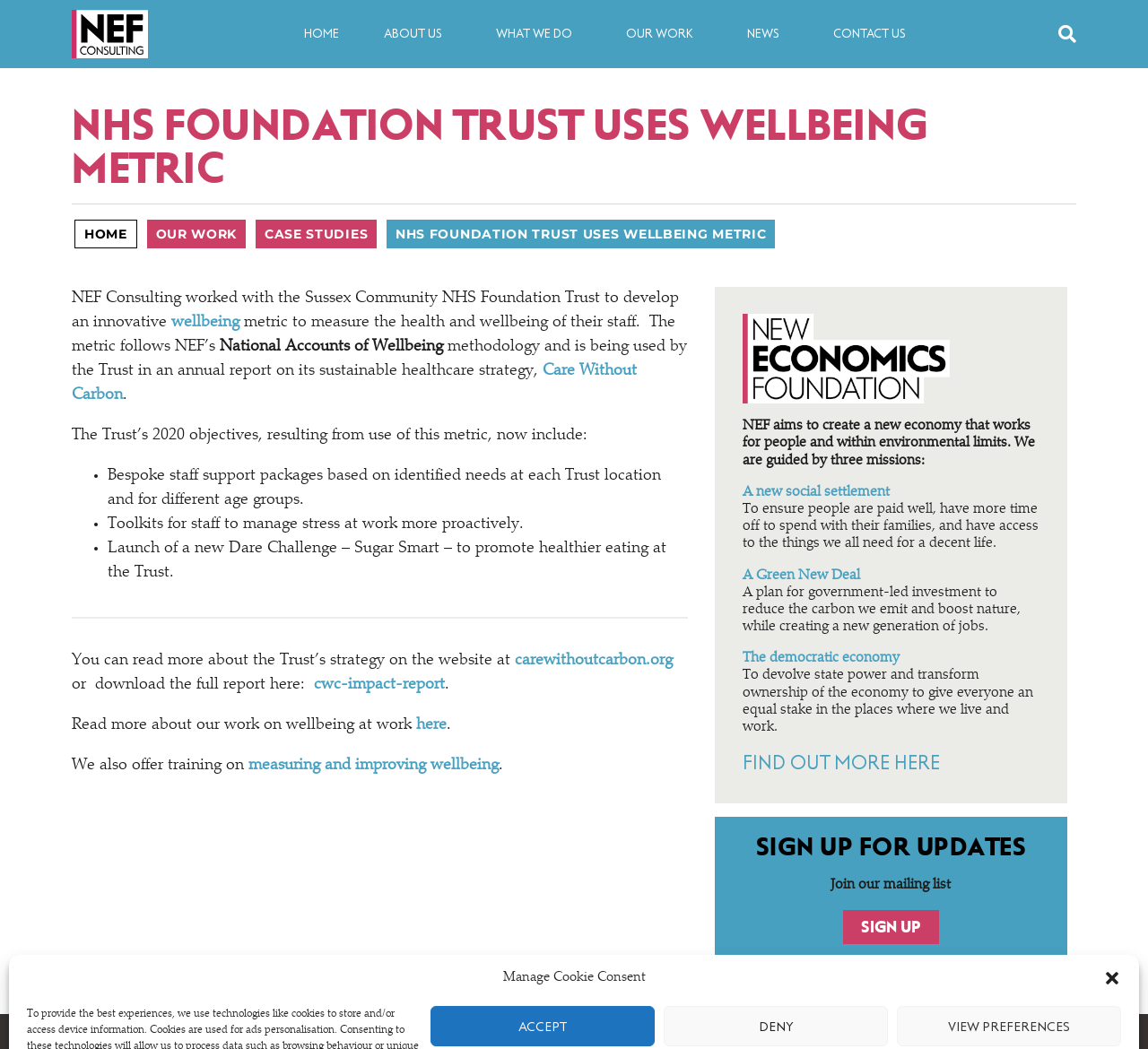What is the name of the strategy that the Trust is using to promote healthier eating?
Look at the screenshot and give a one-word or phrase answer.

Dare Challenge – Sugar Smart